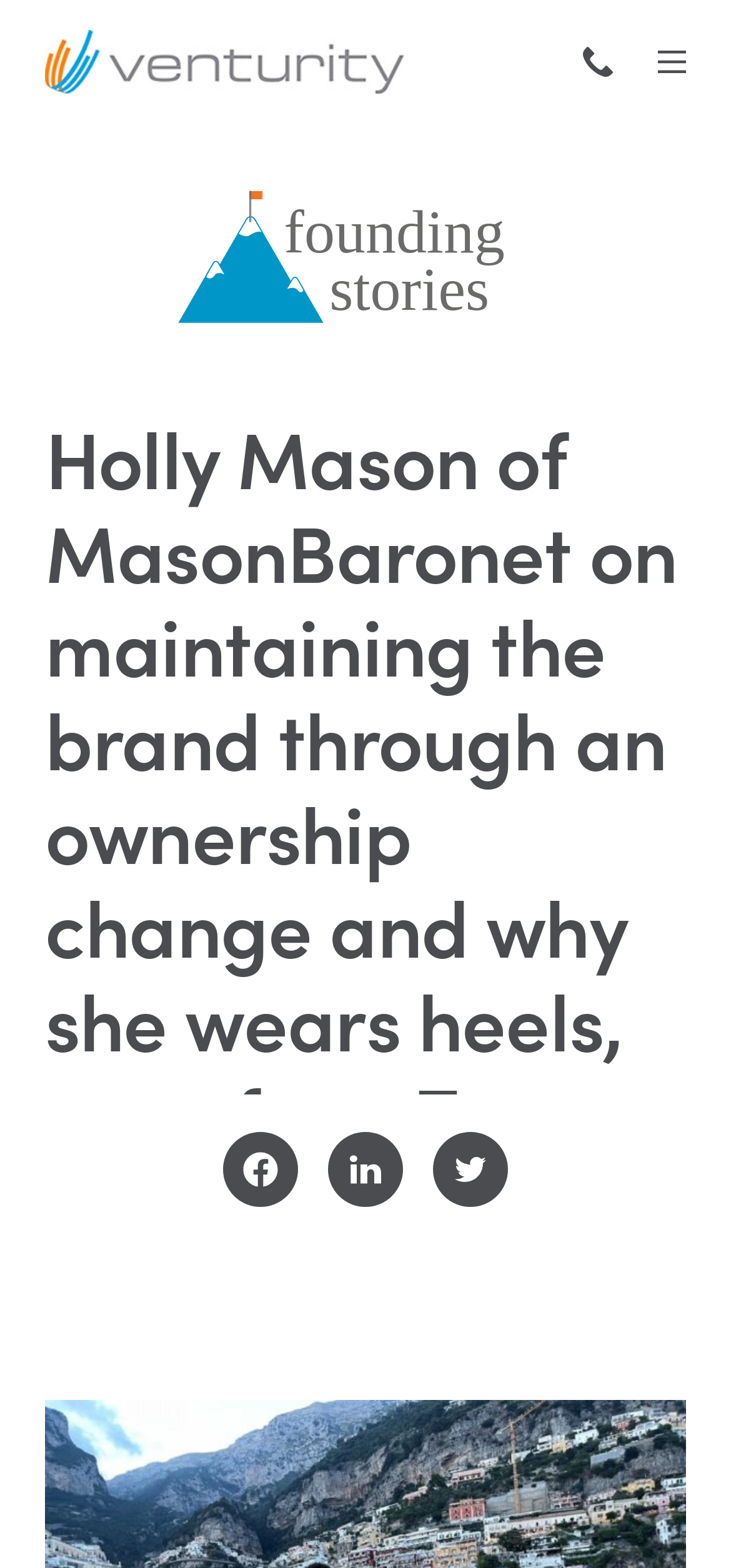Respond to the question below with a concise word or phrase:
What is the navigation menu icon?

Hamburger menu